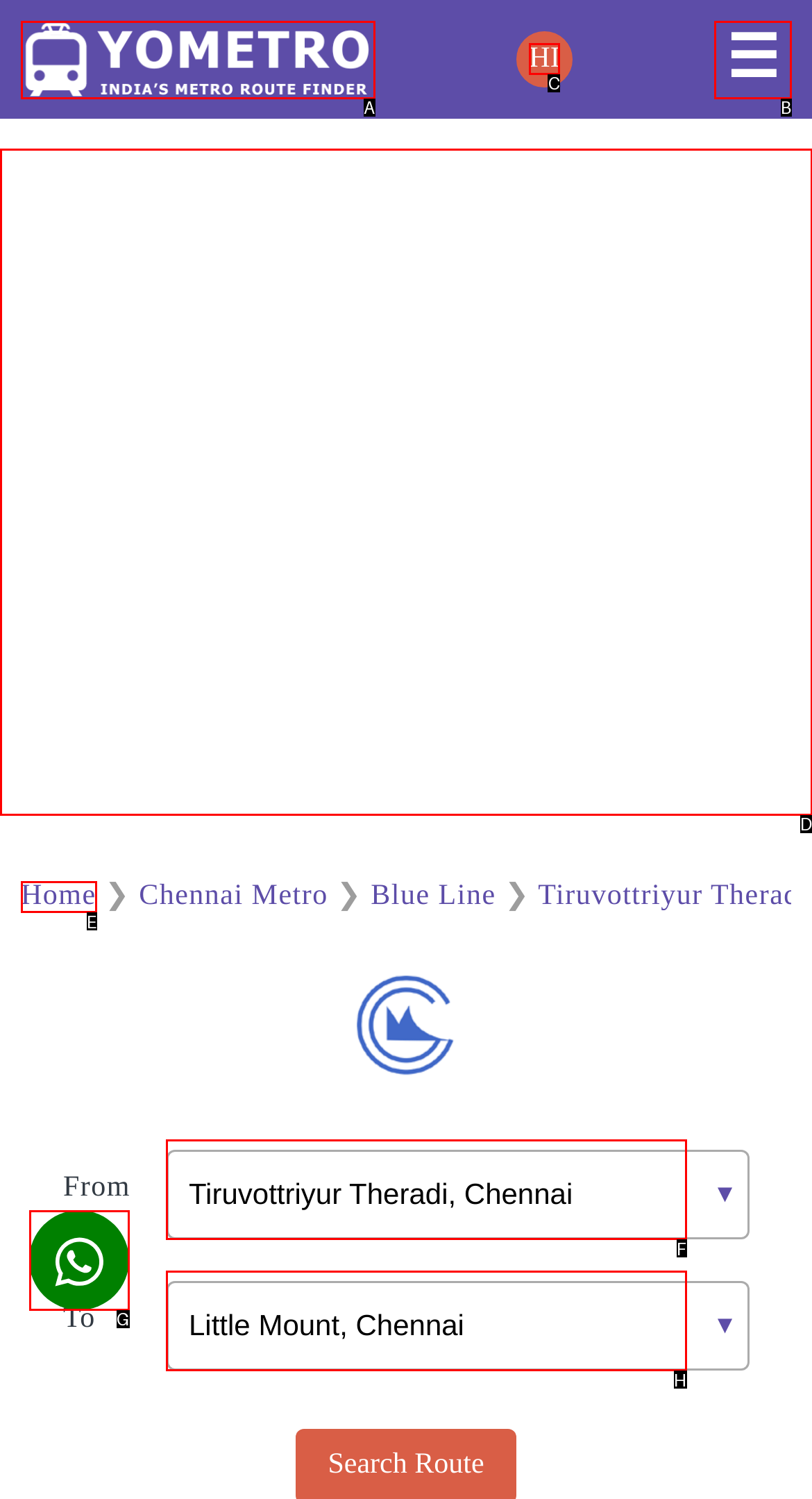To perform the task "Access Data Recovery", which UI element's letter should you select? Provide the letter directly.

None